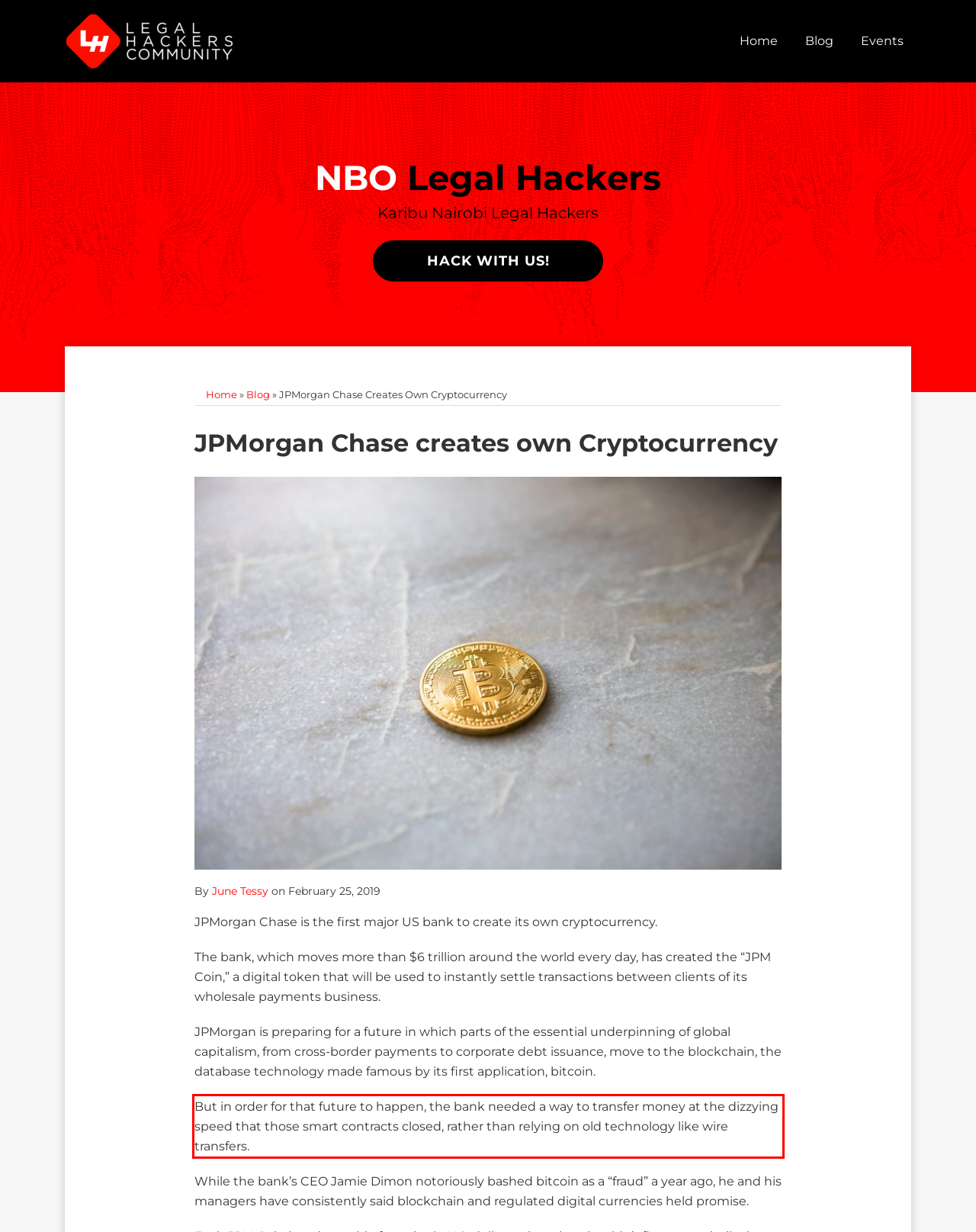Review the screenshot of the webpage and recognize the text inside the red rectangle bounding box. Provide the extracted text content.

But in order for that future to happen, the bank needed a way to transfer money at the dizzying speed that those smart contracts closed, rather than relying on old technology like wire transfers.